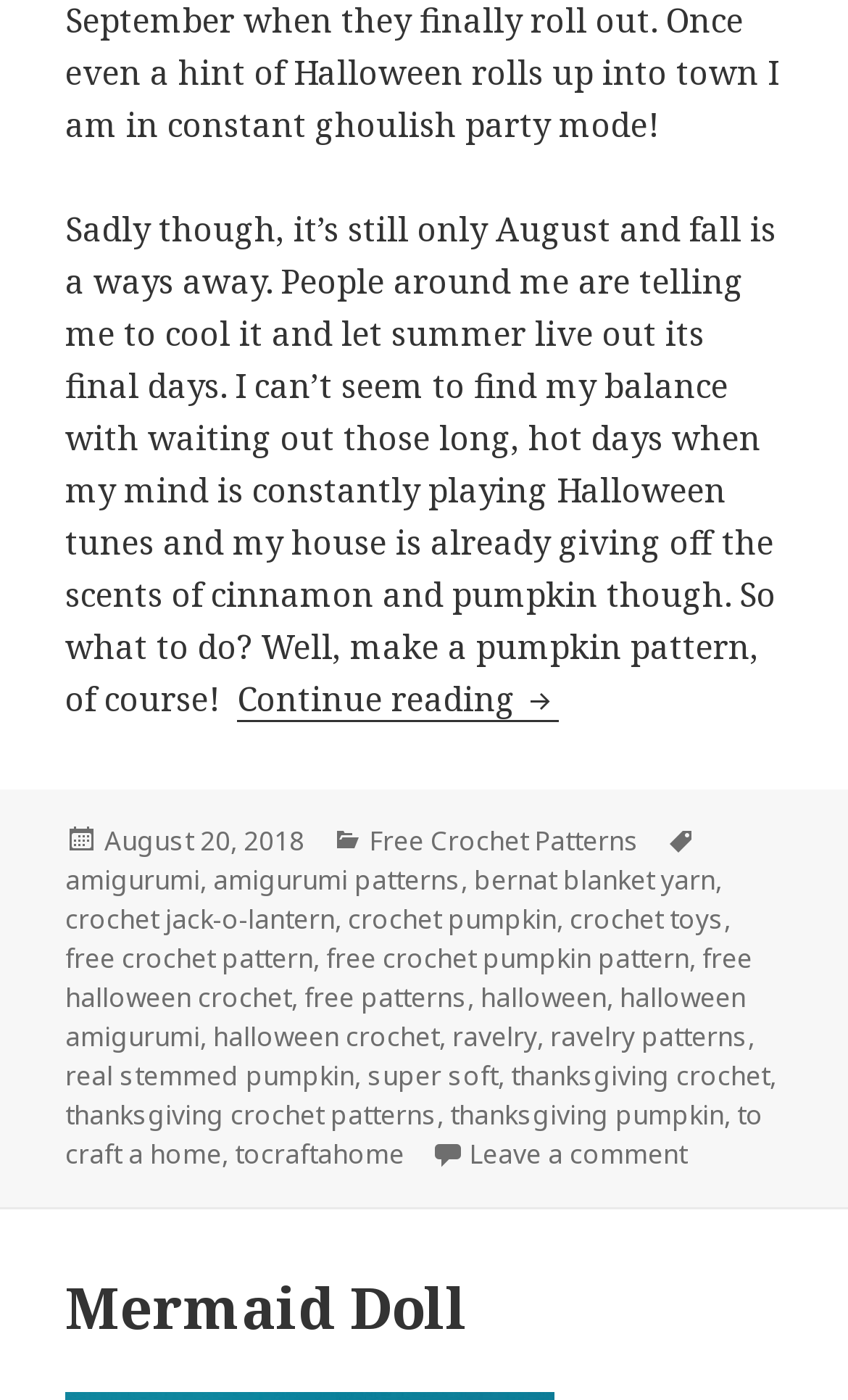What is the name of the blog or website?
Using the image, provide a concise answer in one word or a short phrase.

To Craft a Home